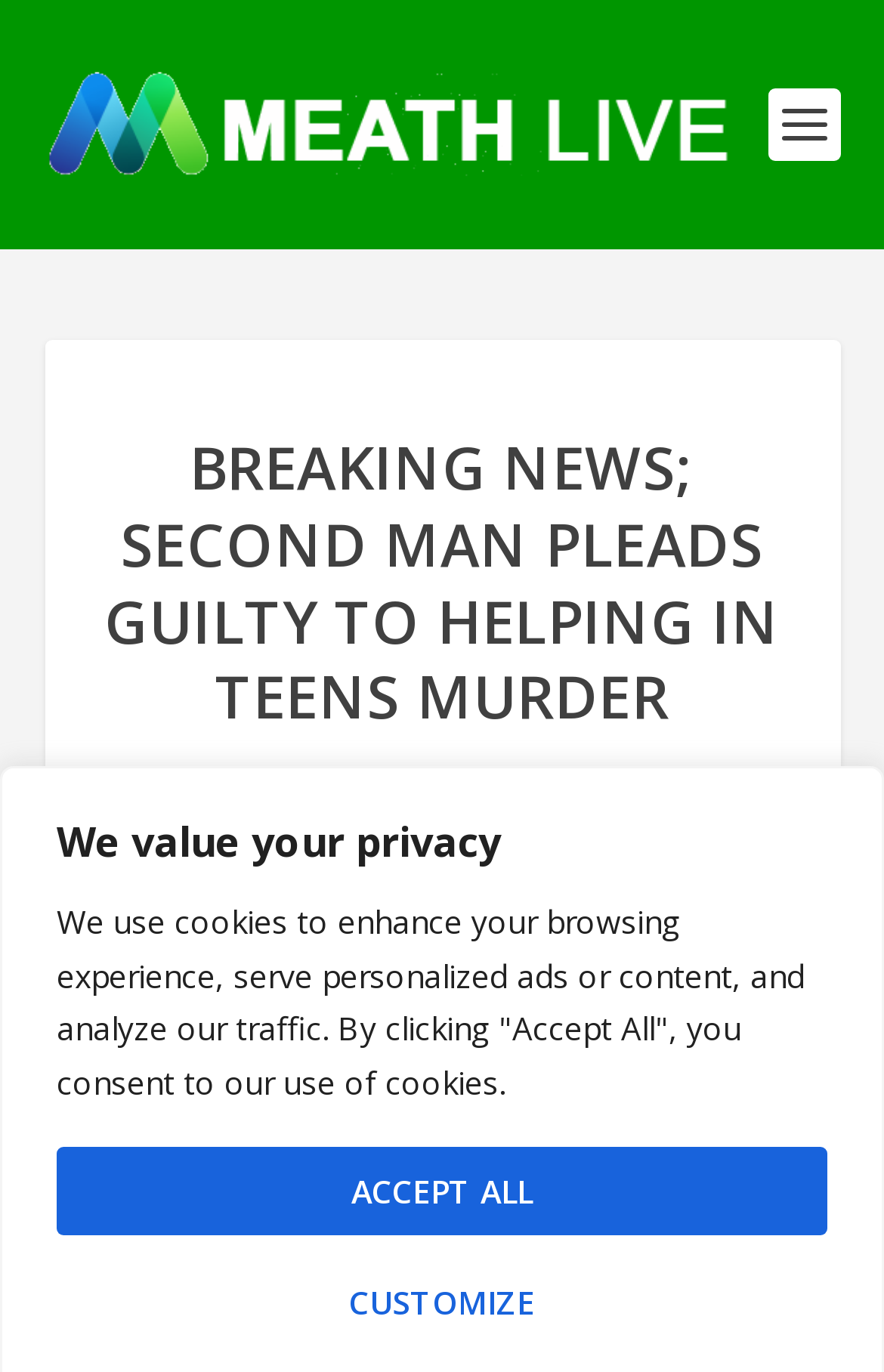Offer a comprehensive description of the webpage’s content and structure.

The webpage appears to be a news article page, with a focus on a breaking news story. At the top of the page, there is a heading that reads "We value your privacy" and two buttons, "Customize" and "Accept All", which are positioned side by side near the bottom of the top section of the page. 

Below this section, there is a link and an image, both labeled "Meath Live", which are positioned at the top left corner of the page. 

The main content of the page is a news article with a heading that reads "BREAKING NEWS; SECOND MAN PLEADS GUILTY TO HELPING IN TEENS MURDER", which takes up a significant portion of the page. The article's content is not explicitly stated, but based on the meta description, it appears to be about a second man pleading guilty to helping a criminal gang carry out the murder of a teenager named Keane Mulready Woods in Drogheda three years ago.